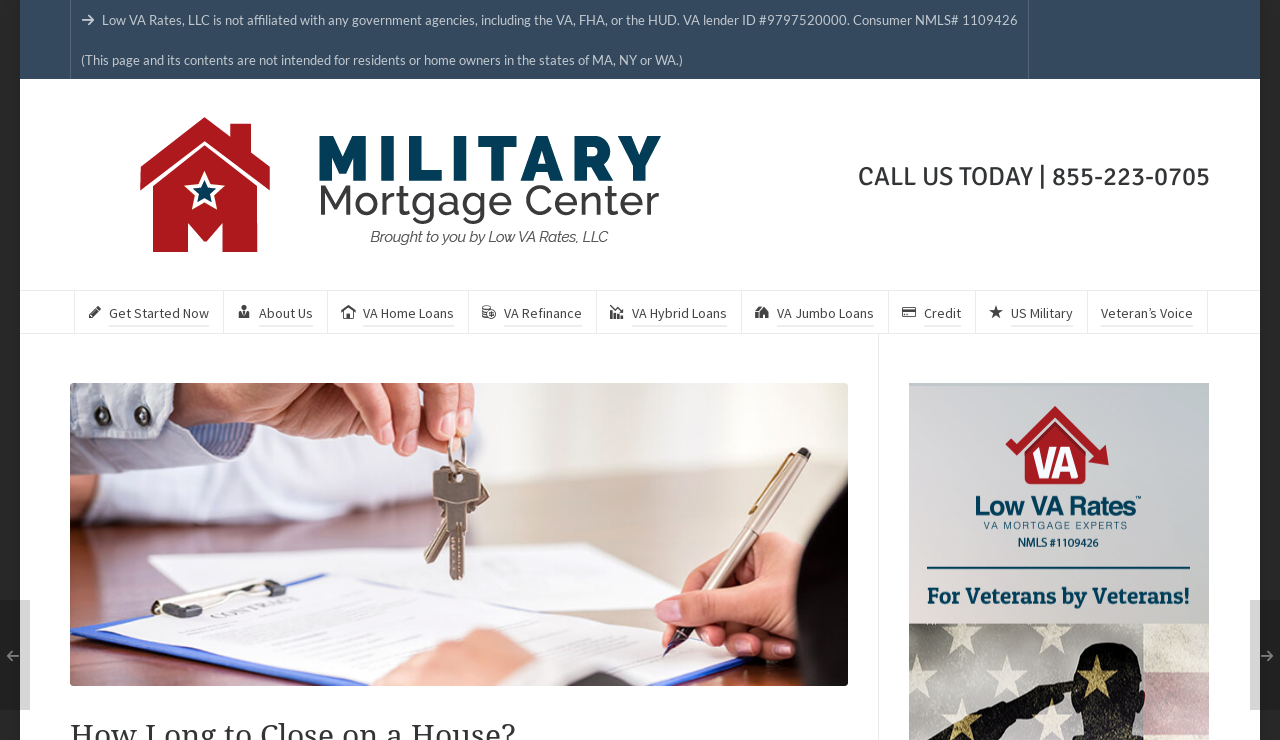Please identify the bounding box coordinates of the clickable element to fulfill the following instruction: "Visit the Military Mortgage Center". The coordinates should be four float numbers between 0 and 1, i.e., [left, top, right, bottom].

[0.055, 0.147, 0.573, 0.351]